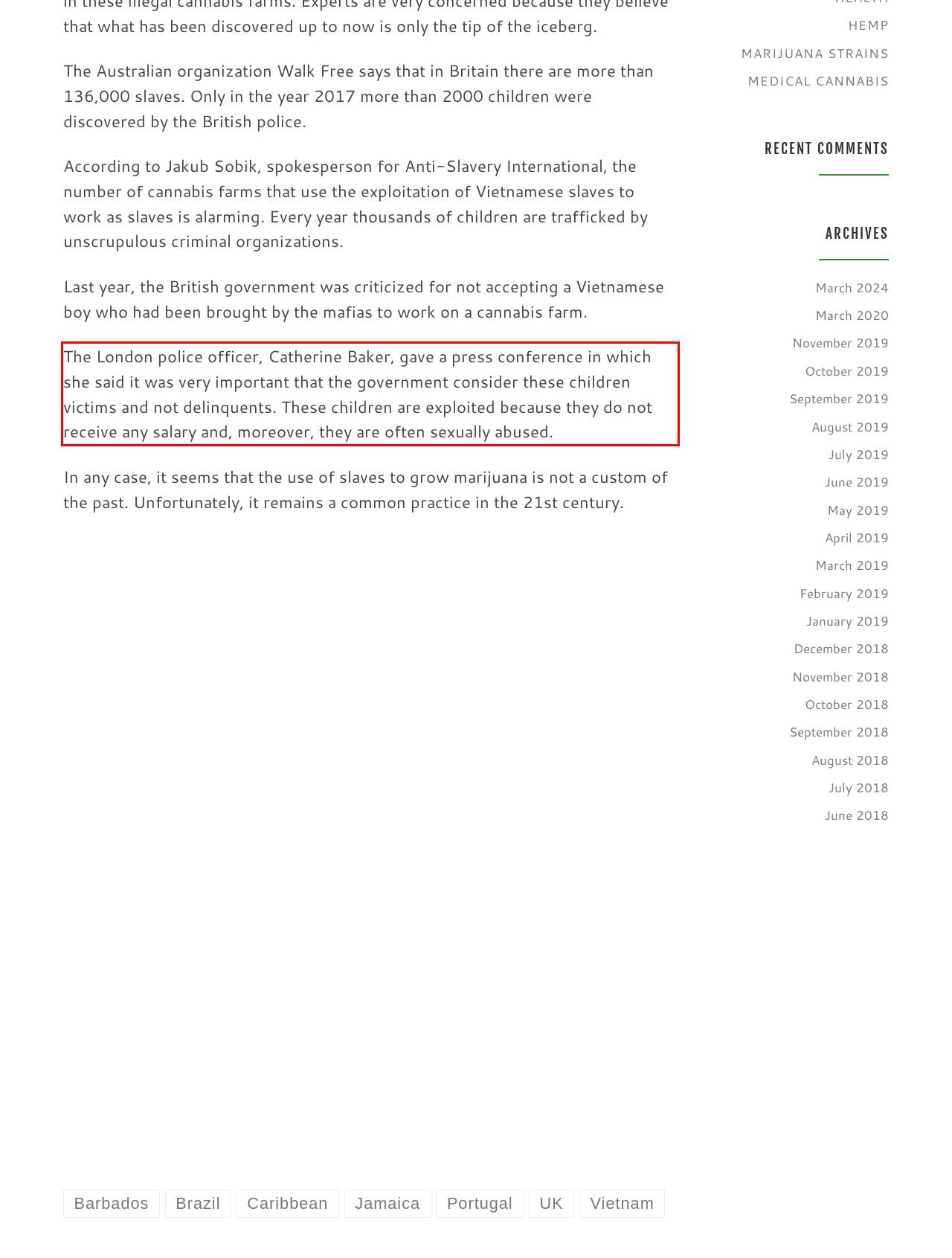Please take the screenshot of the webpage, find the red bounding box, and generate the text content that is within this red bounding box.

The London police officer, Catherine Baker, gave a press conference in which she said it was very important that the government consider these children victims and not delinquents. These children are exploited because they do not receive any salary and, moreover, they are often sexually abused.